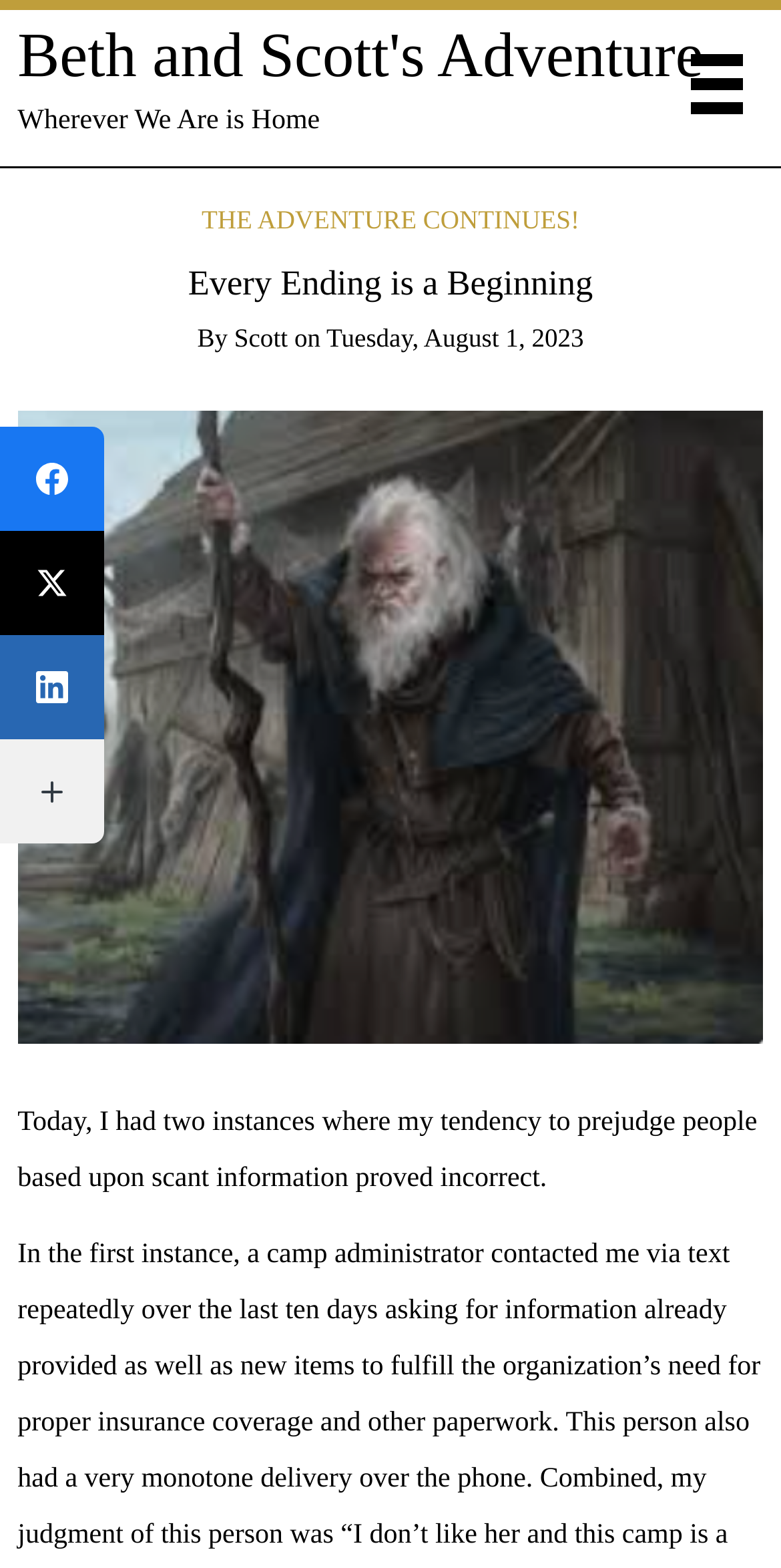Produce an elaborate caption capturing the essence of the webpage.

The webpage is a blog post titled "Every Ending is a Beginning - Beth and Scott's Adventure". At the top, there is a large heading with the title "Beth and Scott's Adventure" and a link with the same text. Below the title, there is a subtitle "Wherever We Are is Home". 

On the top-right corner, there is a link with the text "THE ADVENTURE CONTINUES!". Below it, there is a heading "Every Ending is a Beginning" followed by the author's name "Scott" and the date "Tuesday, August 1, 2023". 

The main content of the blog post starts with a paragraph of text that describes two instances where the author's tendency to prejudge people based on limited information proved incorrect. 

On the left side of the page, there are social media links to Facebook, Twitter, LinkedIn, and more, arranged vertically. Above the social media links, there is a small image. 

At the very top of the page, there is an iframe that spans the entire width of the page.